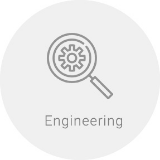Paint a vivid picture with your words by describing the image in detail.

The image features an icon representing "Engineering," depicted within a circular, light gray background. The design includes a magnifying glass overlaid with a gear symbol, symbolizing the analytical and technical aspects of the engineering field. Beneath the icon, the word "Engineering" is clearly labeled in a clean, modern font, emphasizing its importance in the context of recruitment services. This image is part of a broader collection highlighting various industries that GRN of Elizabeth City specializes in, showcasing their commitment to meeting the diverse needs of clients in different sectors.